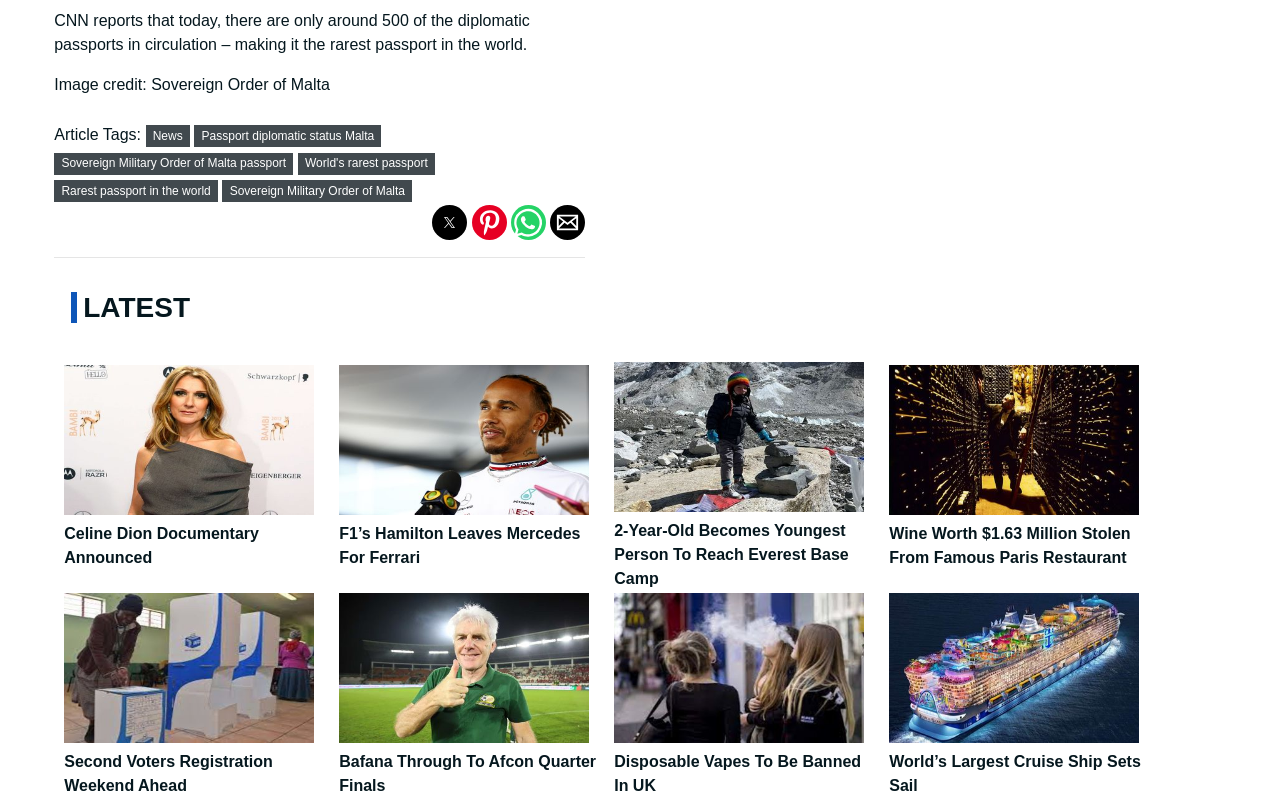Find the coordinates for the bounding box of the element with this description: "Rarest passport in the world".

[0.048, 0.231, 0.165, 0.248]